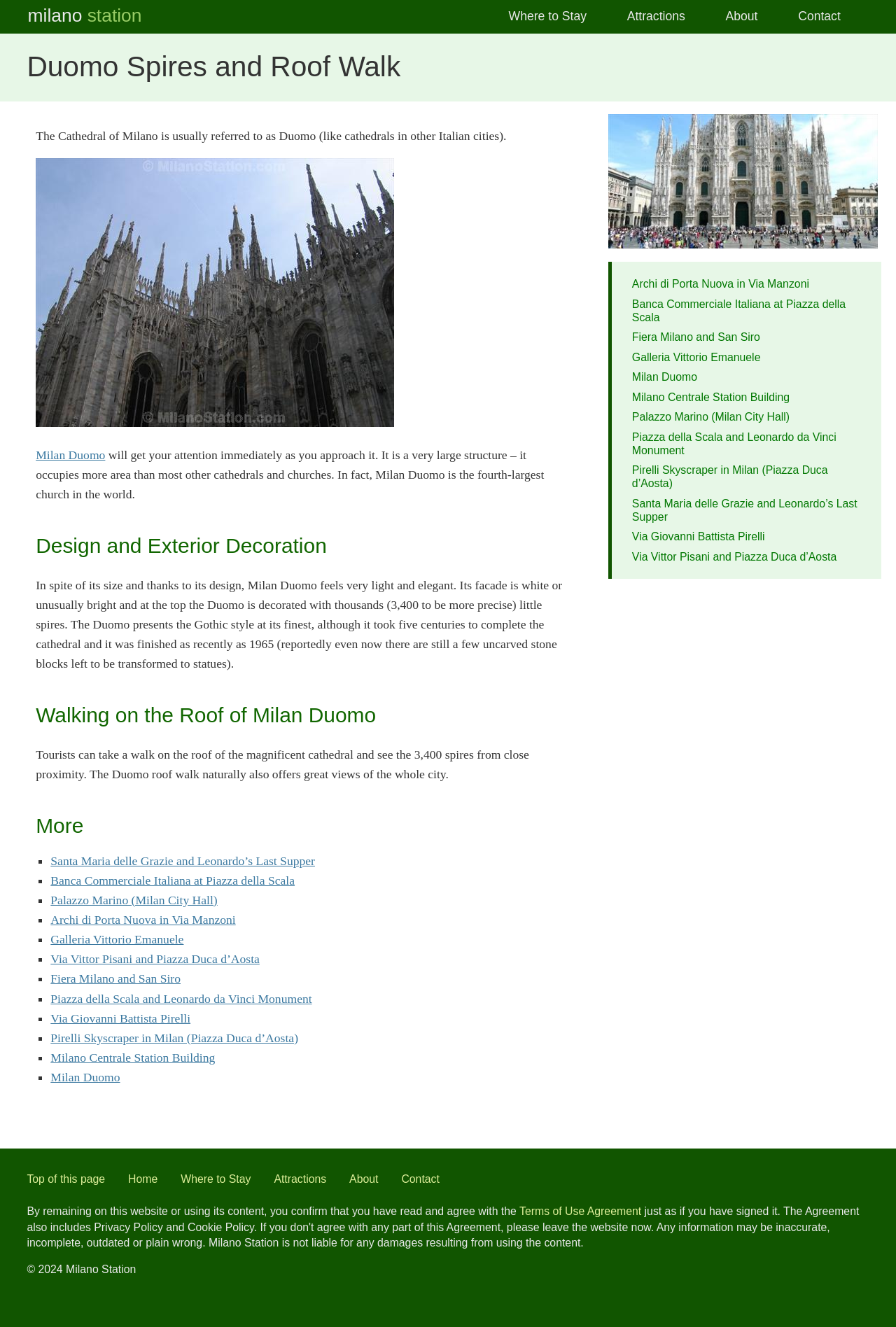Extract the bounding box coordinates of the UI element described by: "Home". The coordinates should include four float numbers ranging from 0 to 1, e.g., [left, top, right, bottom].

[0.143, 0.884, 0.176, 0.893]